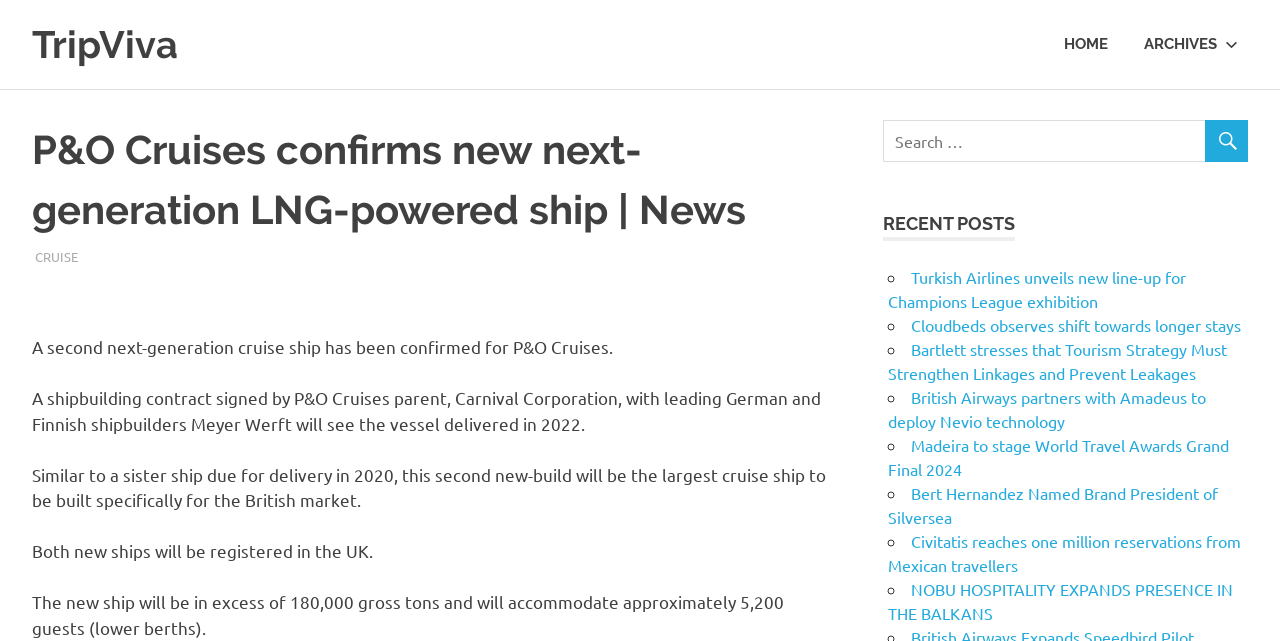Please find the bounding box coordinates of the clickable region needed to complete the following instruction: "view archives". The bounding box coordinates must consist of four float numbers between 0 and 1, i.e., [left, top, right, bottom].

[0.88, 0.024, 0.975, 0.115]